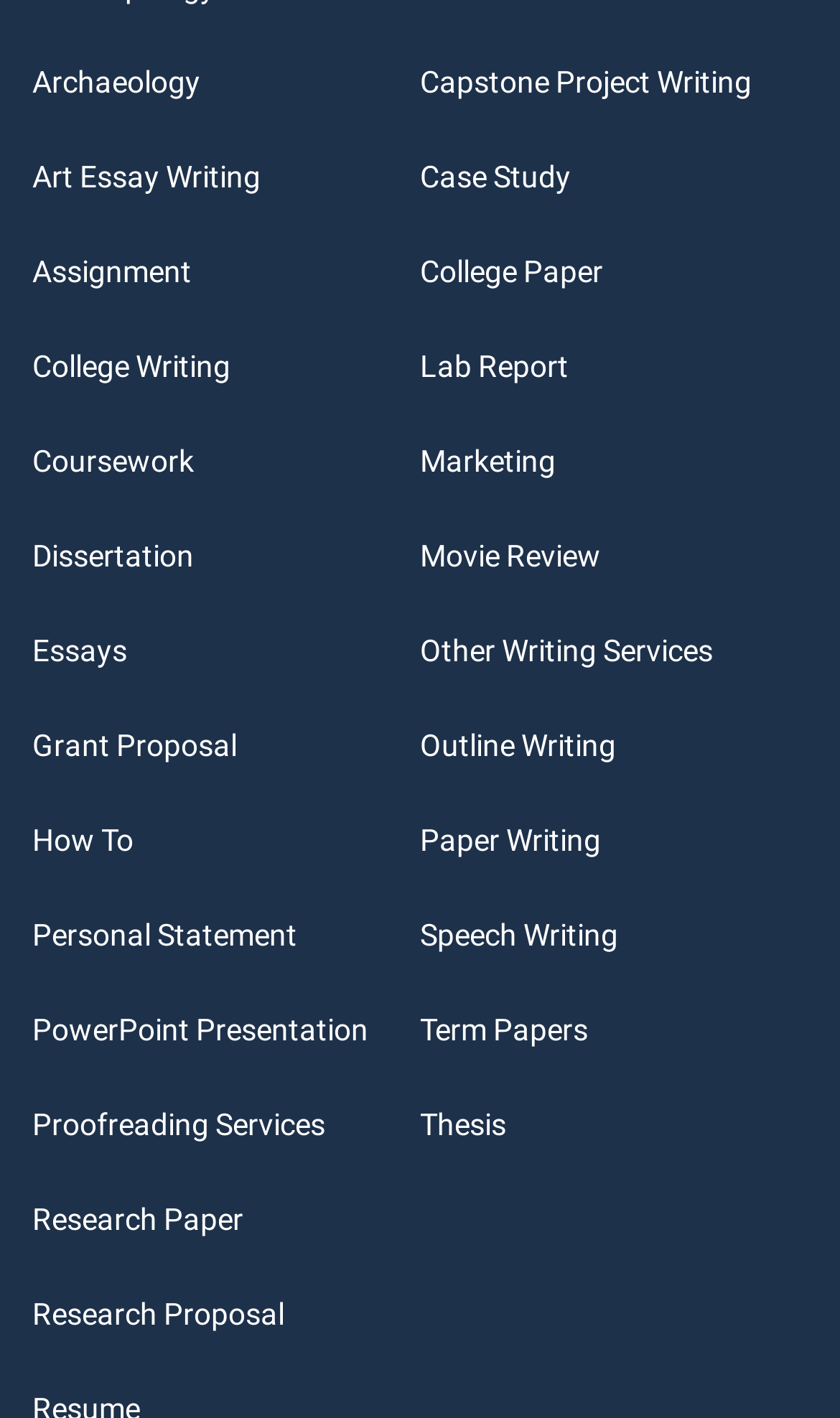Extract the bounding box coordinates of the UI element described by: "Special on SCAL5 and Training". The coordinates should include four float numbers ranging from 0 to 1, e.g., [left, top, right, bottom].

None